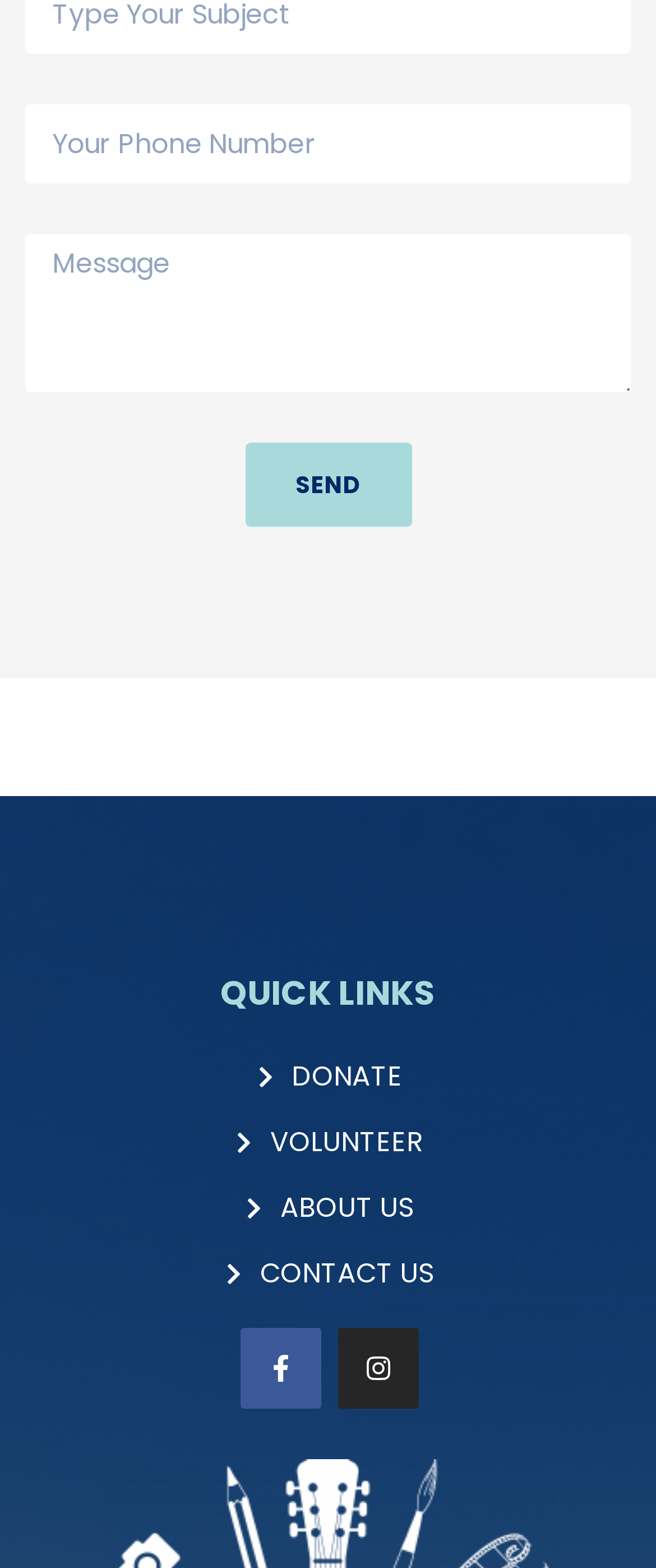Please answer the following question using a single word or phrase: 
What is the position of the SEND button?

Middle